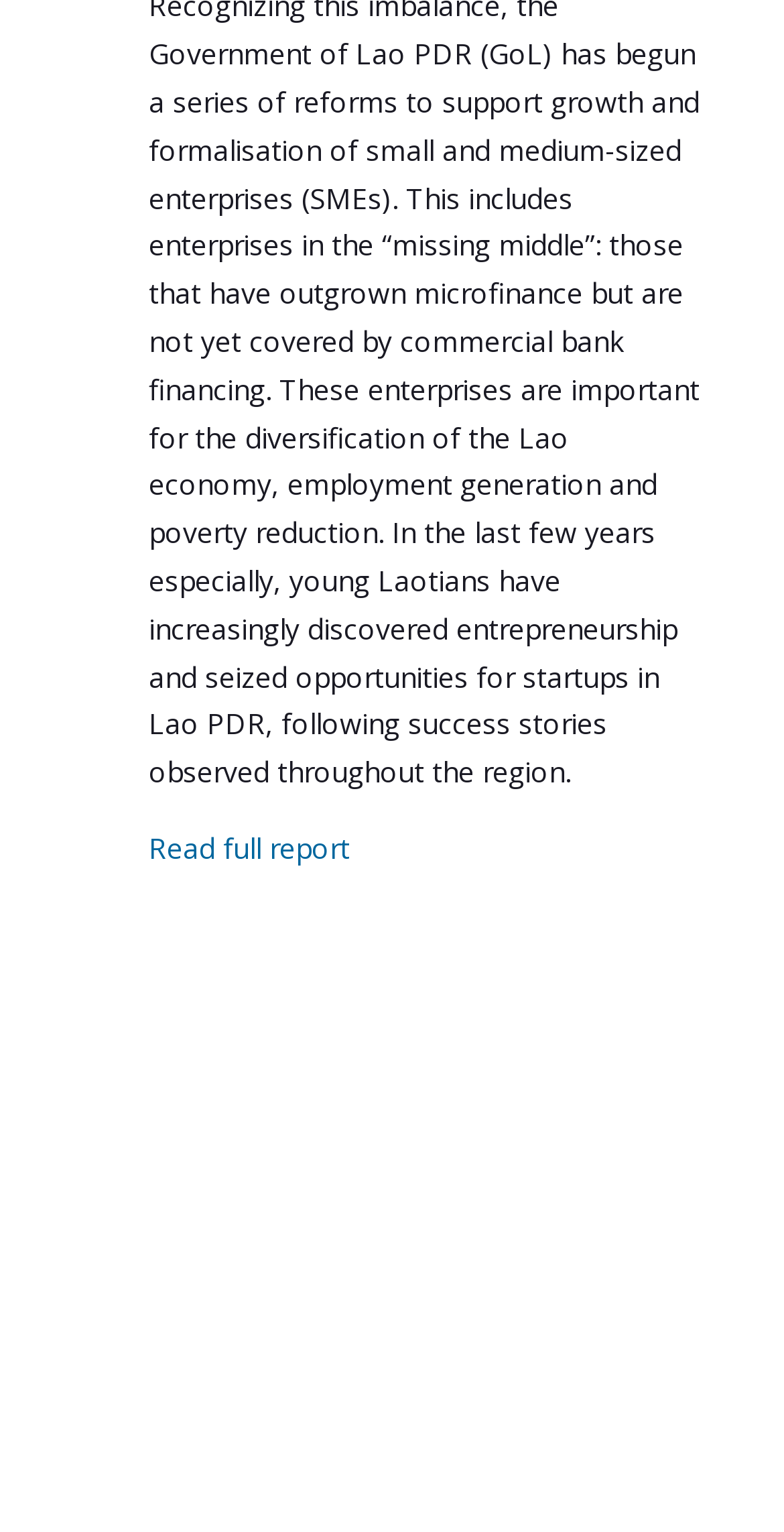Identify the bounding box coordinates for the UI element described as follows: Read full report. Use the format (top-left x, top-left y, bottom-right x, bottom-right y) and ensure all values are floating point numbers between 0 and 1.

[0.19, 0.541, 0.446, 0.566]